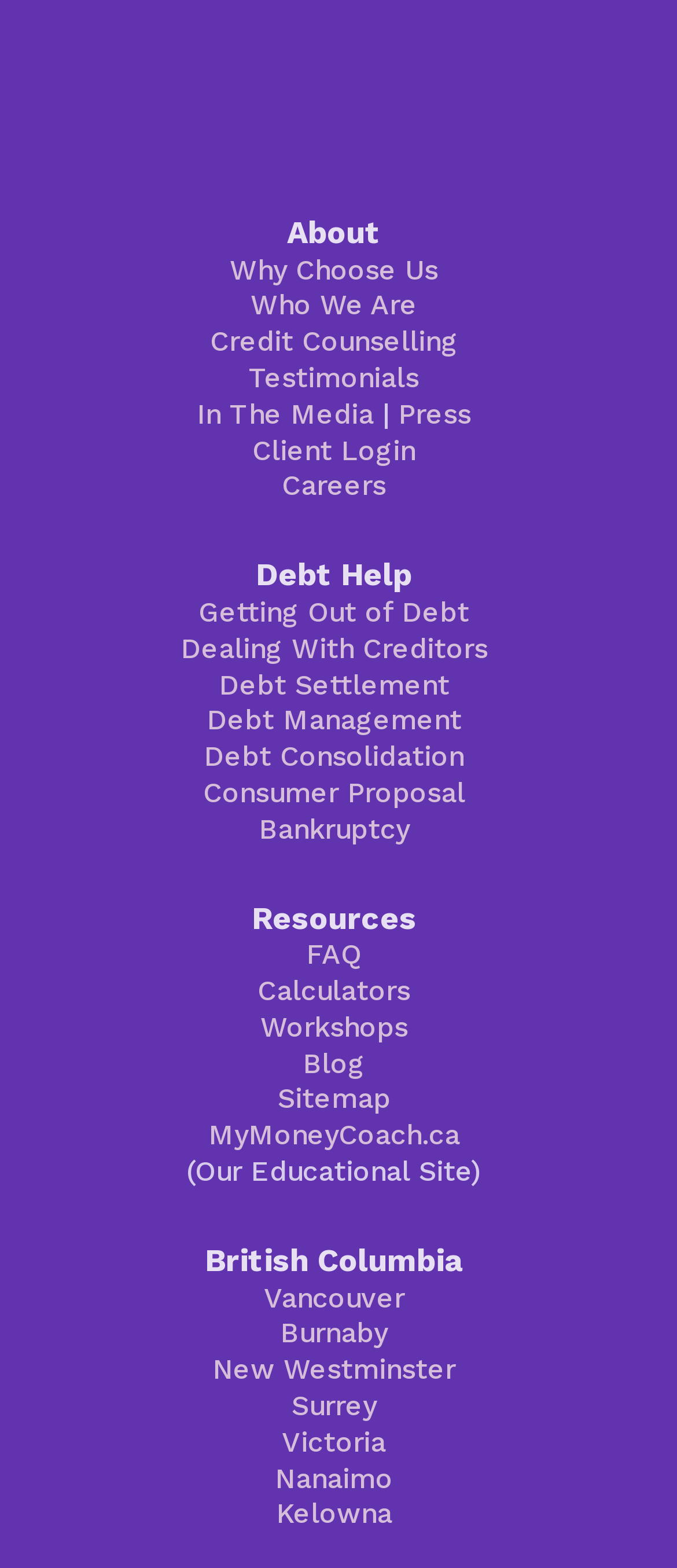Provide the bounding box coordinates of the HTML element this sentence describes: "Client Login". The bounding box coordinates consist of four float numbers between 0 and 1, i.e., [left, top, right, bottom].

[0.373, 0.276, 0.614, 0.297]